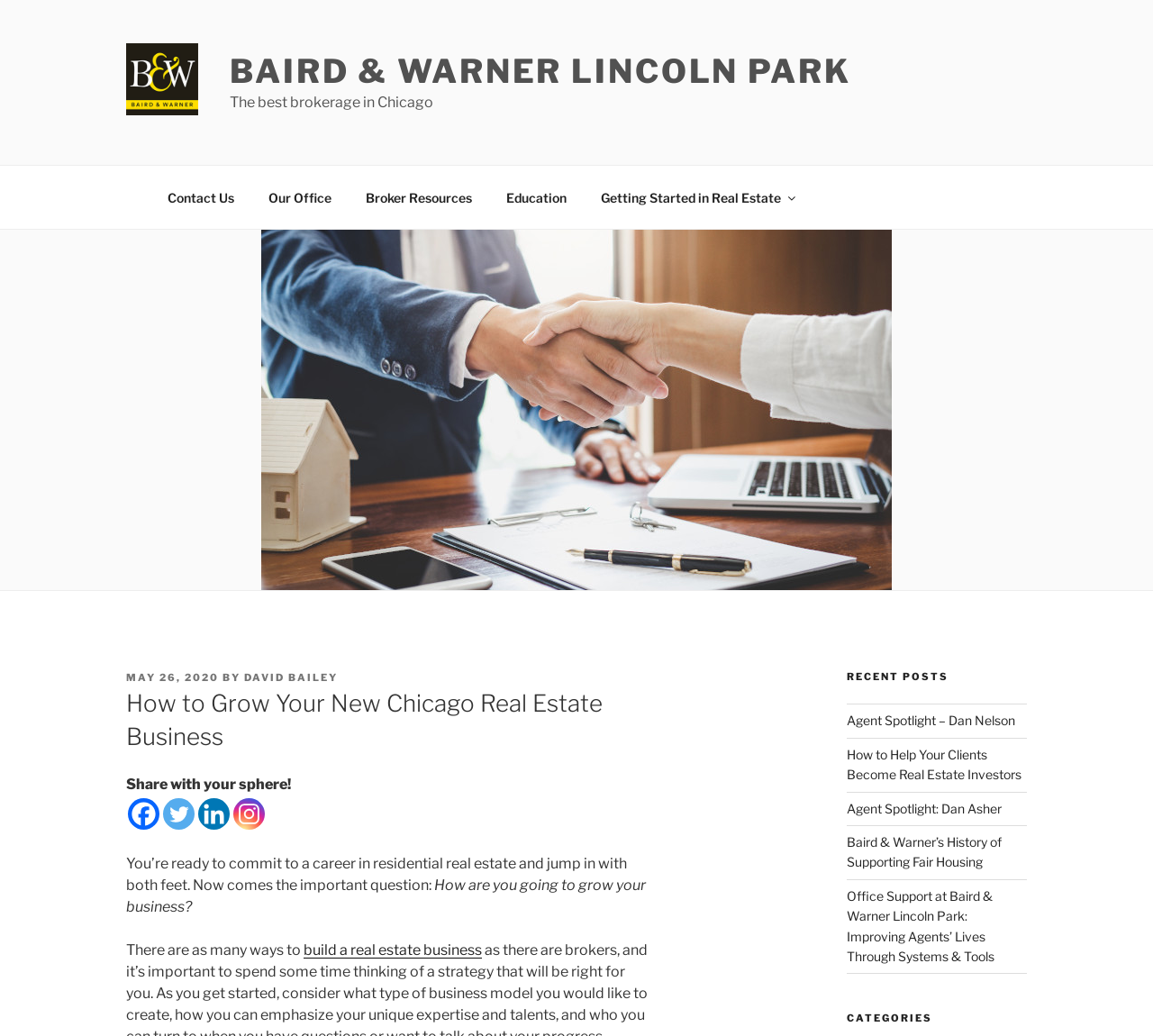What is the topic of the article?
Provide a detailed and well-explained answer to the question.

I found the answer by looking at the title of the article, which is 'How to Grow Your New Chicago Real Estate Business'. This suggests that the topic of the article is growing a Chicago real estate business.